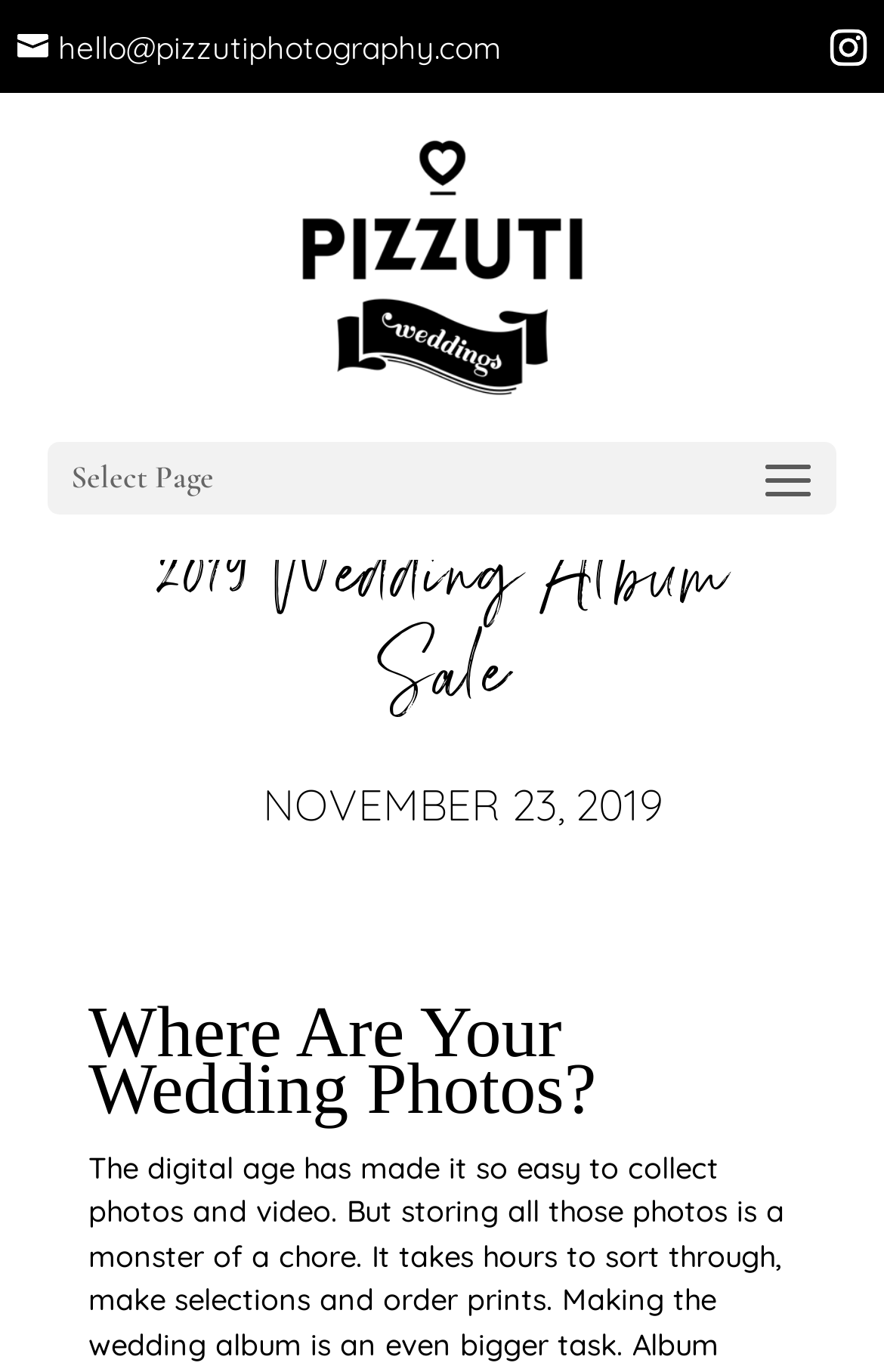Given the description of the UI element: "Instagram", predict the bounding box coordinates in the form of [left, top, right, bottom], with each value being a float between 0 and 1.

[0.939, 0.021, 0.98, 0.05]